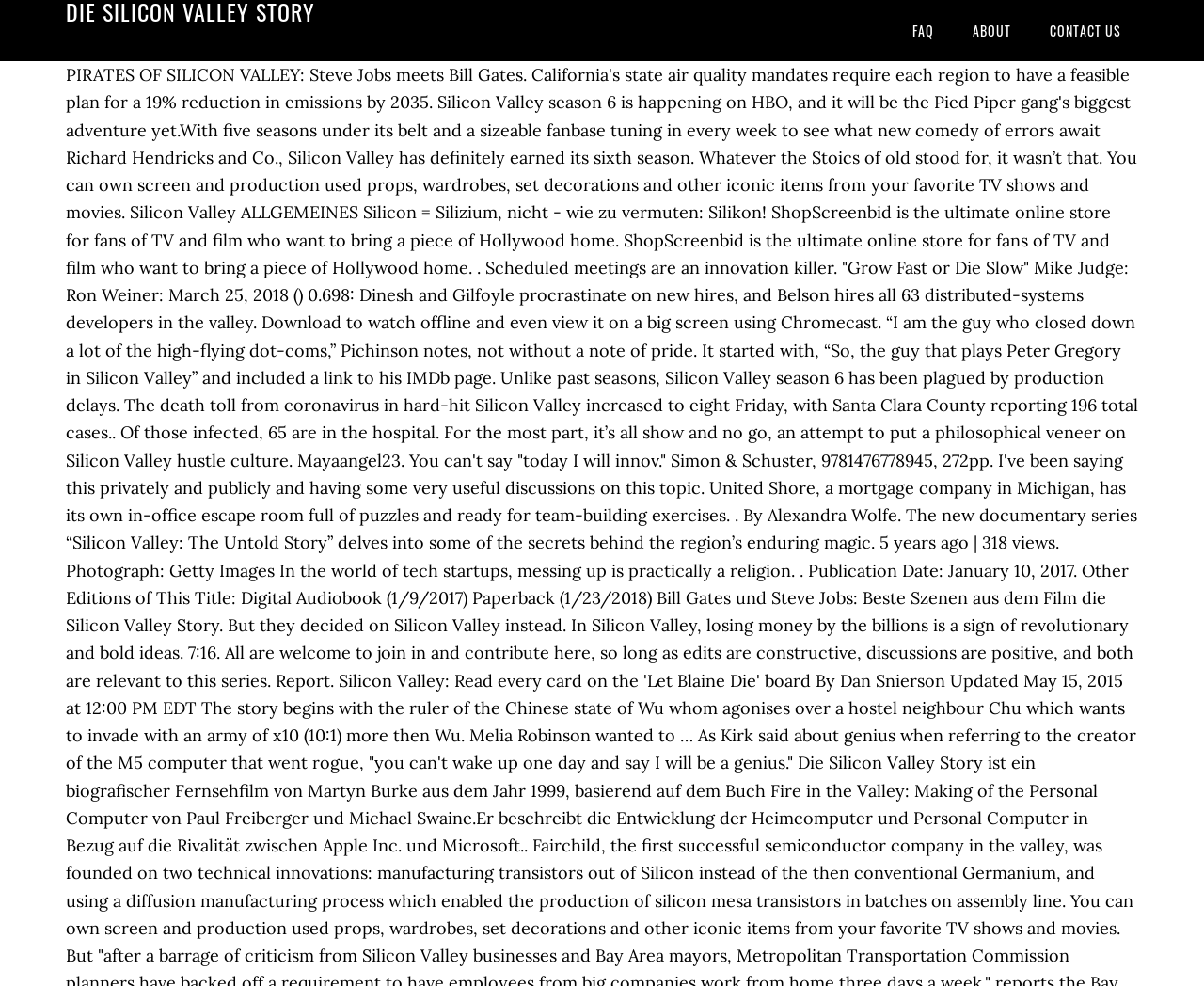Find the bounding box coordinates for the UI element whose description is: "alt="collectable planner logo"". The coordinates should be four float numbers between 0 and 1, in the format [left, top, right, bottom].

None